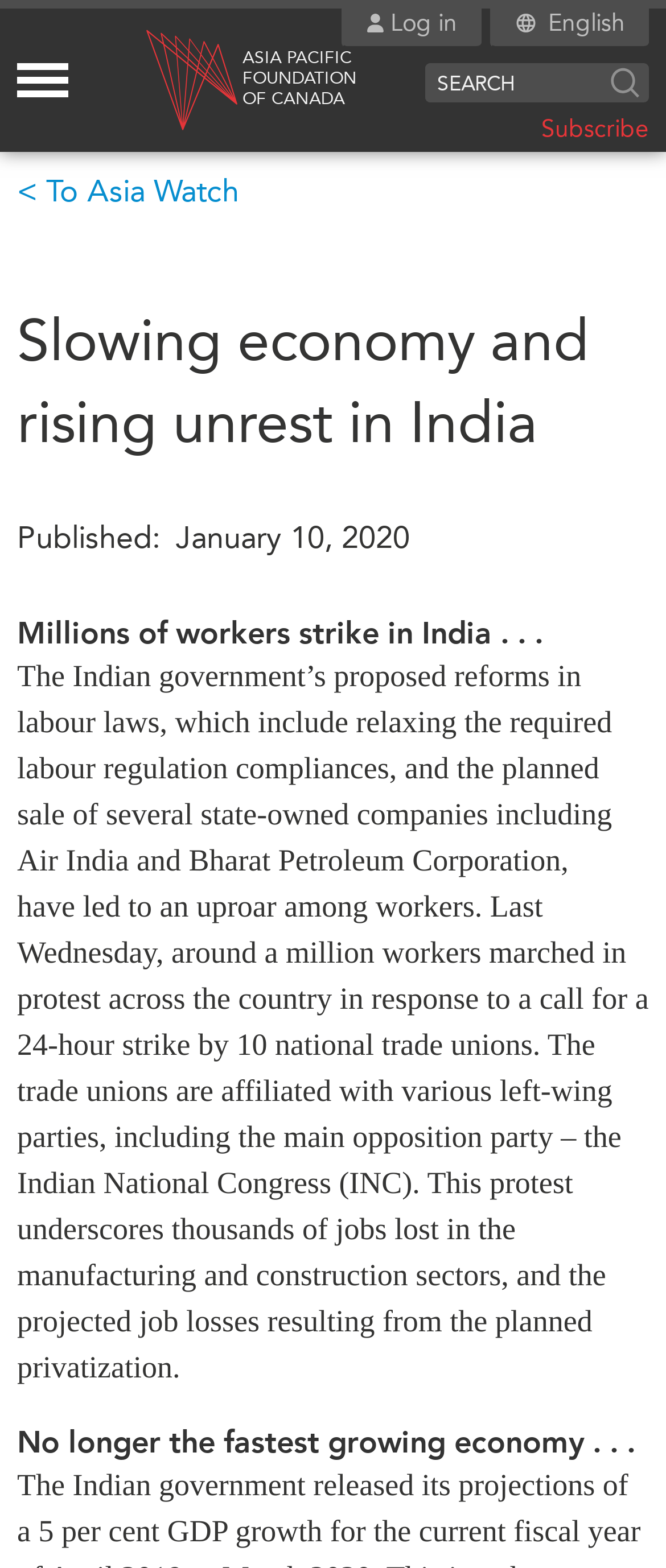Please locate and retrieve the main header text of the webpage.

Slowing economy and rising unrest in India